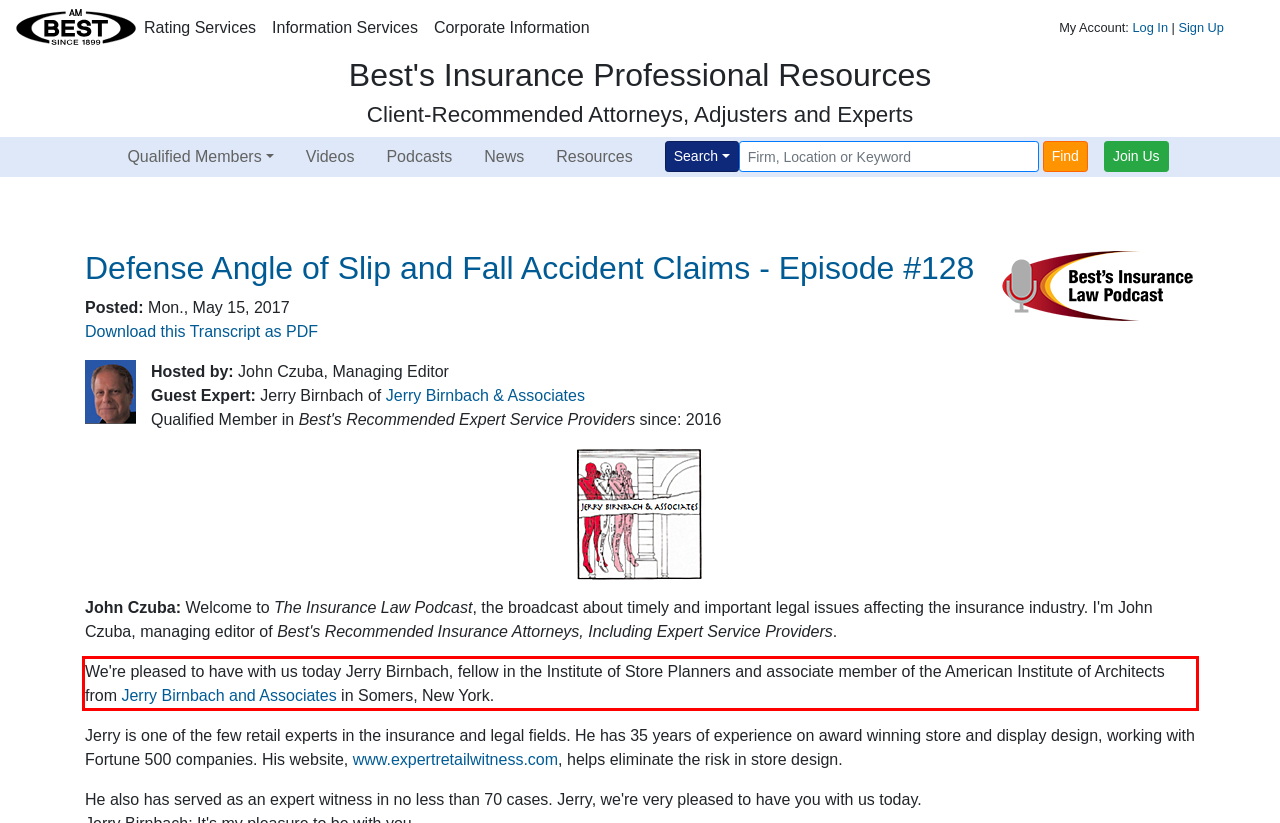Given a screenshot of a webpage containing a red bounding box, perform OCR on the text within this red bounding box and provide the text content.

We're pleased to have with us today Jerry Birnbach, fellow in the Institute of Store Planners and associate member of the American Institute of Architects from Jerry Birnbach and Associates in Somers, New York.